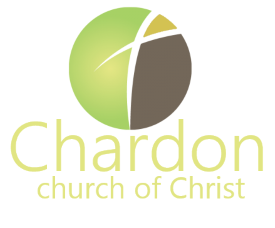What does the stylized cross represent?
Please respond to the question with as much detail as possible.

The caption explains that the stylized cross, prominently displayed within the circular emblem, represents faith and spirituality, which is a core aspect of the church's identity.